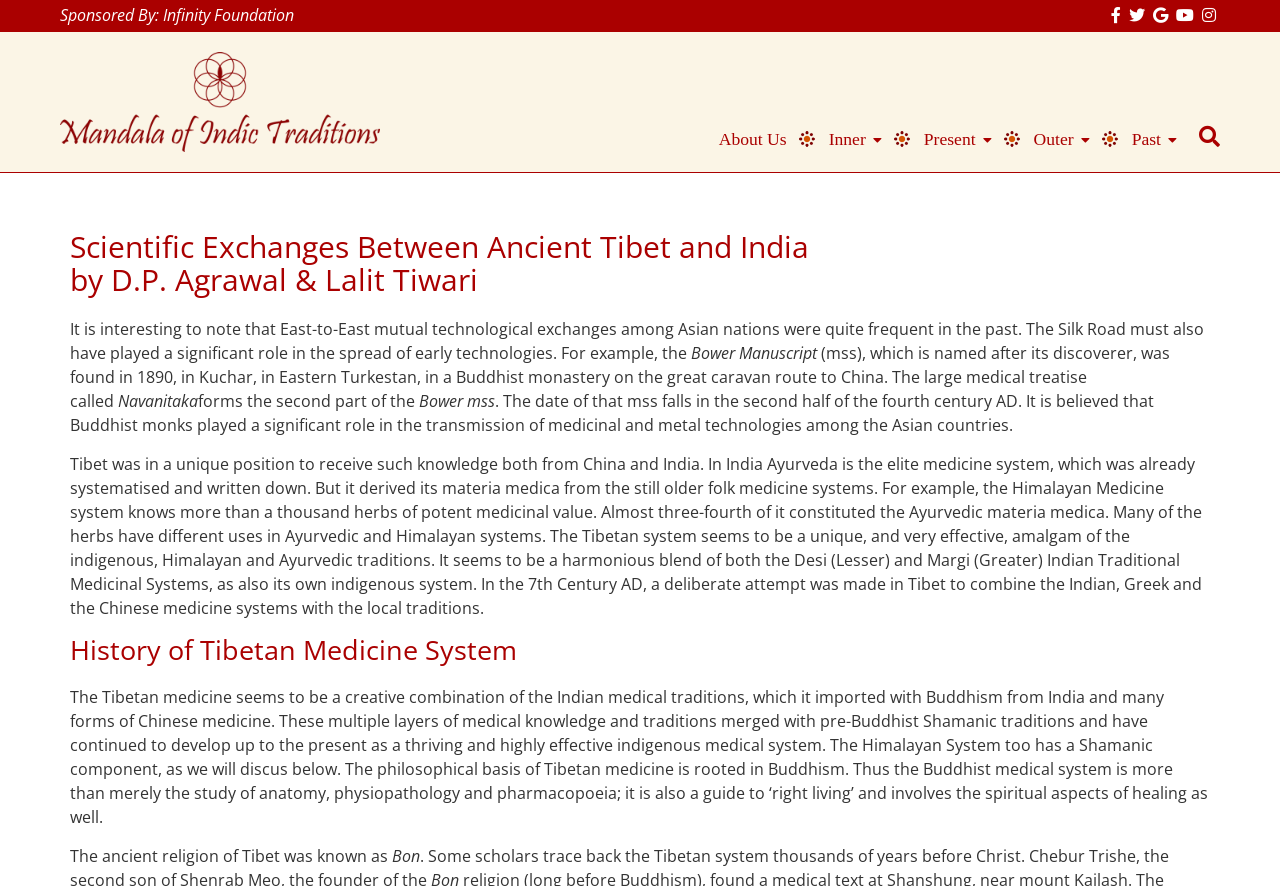What is the sponsor of this webpage?
Provide a fully detailed and comprehensive answer to the question.

I found the sponsor by looking at the top of the webpage, where it says 'Sponsored By: Infinity Foundation'.